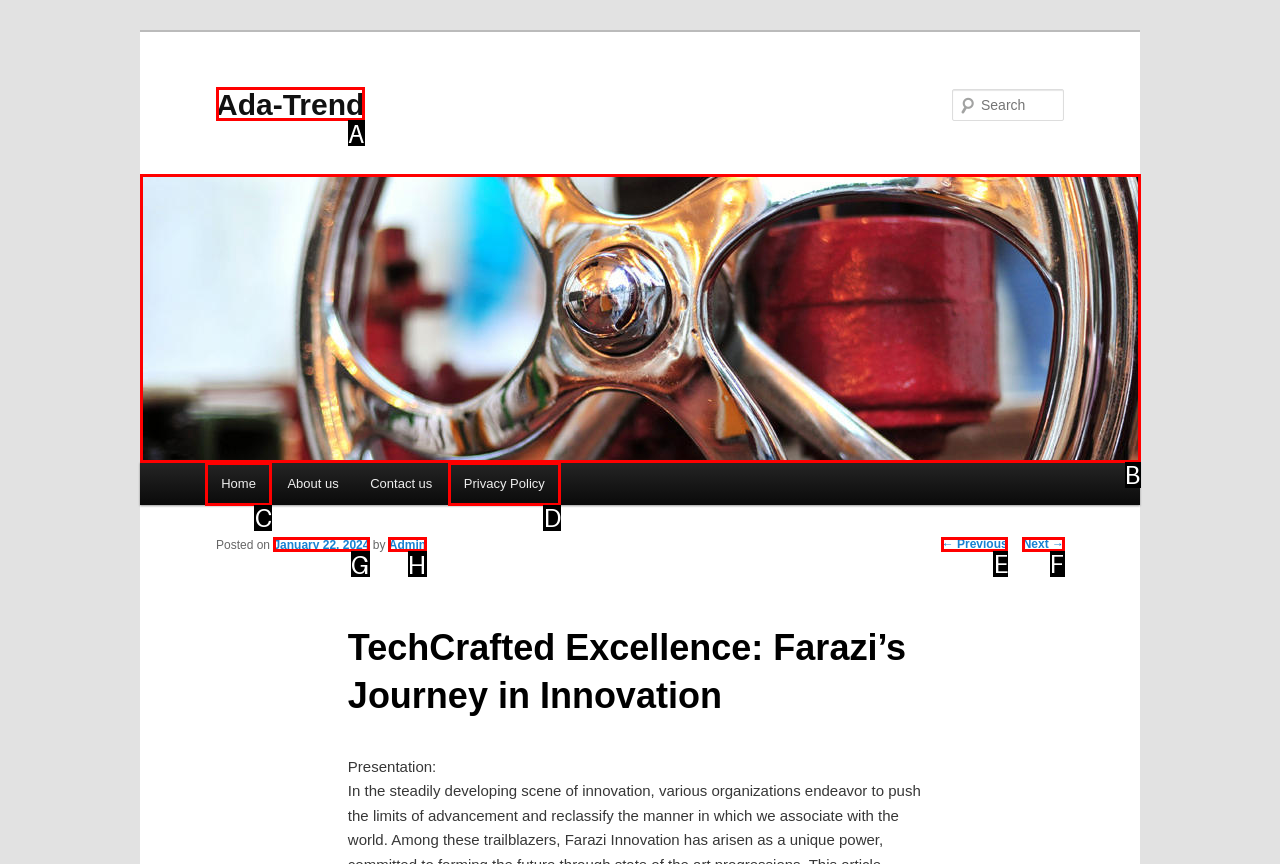Find the HTML element to click in order to complete this task: read about privacy policy
Answer with the letter of the correct option.

D